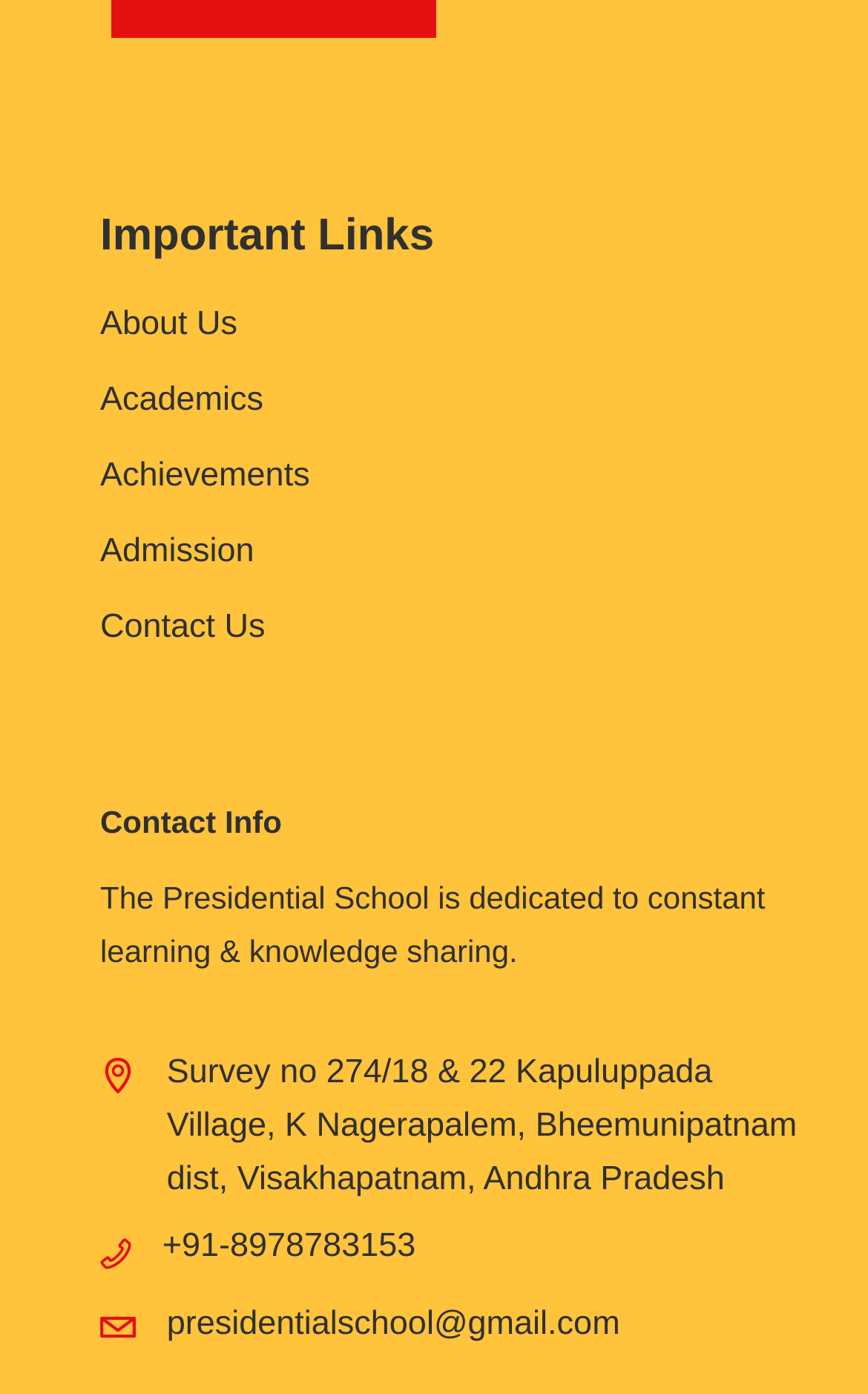What is the purpose of the school?
Deliver a detailed and extensive answer to the question.

The purpose of the school can be inferred from the static text on the webpage, which states that 'The Presidential School is dedicated to constant learning & knowledge sharing'.